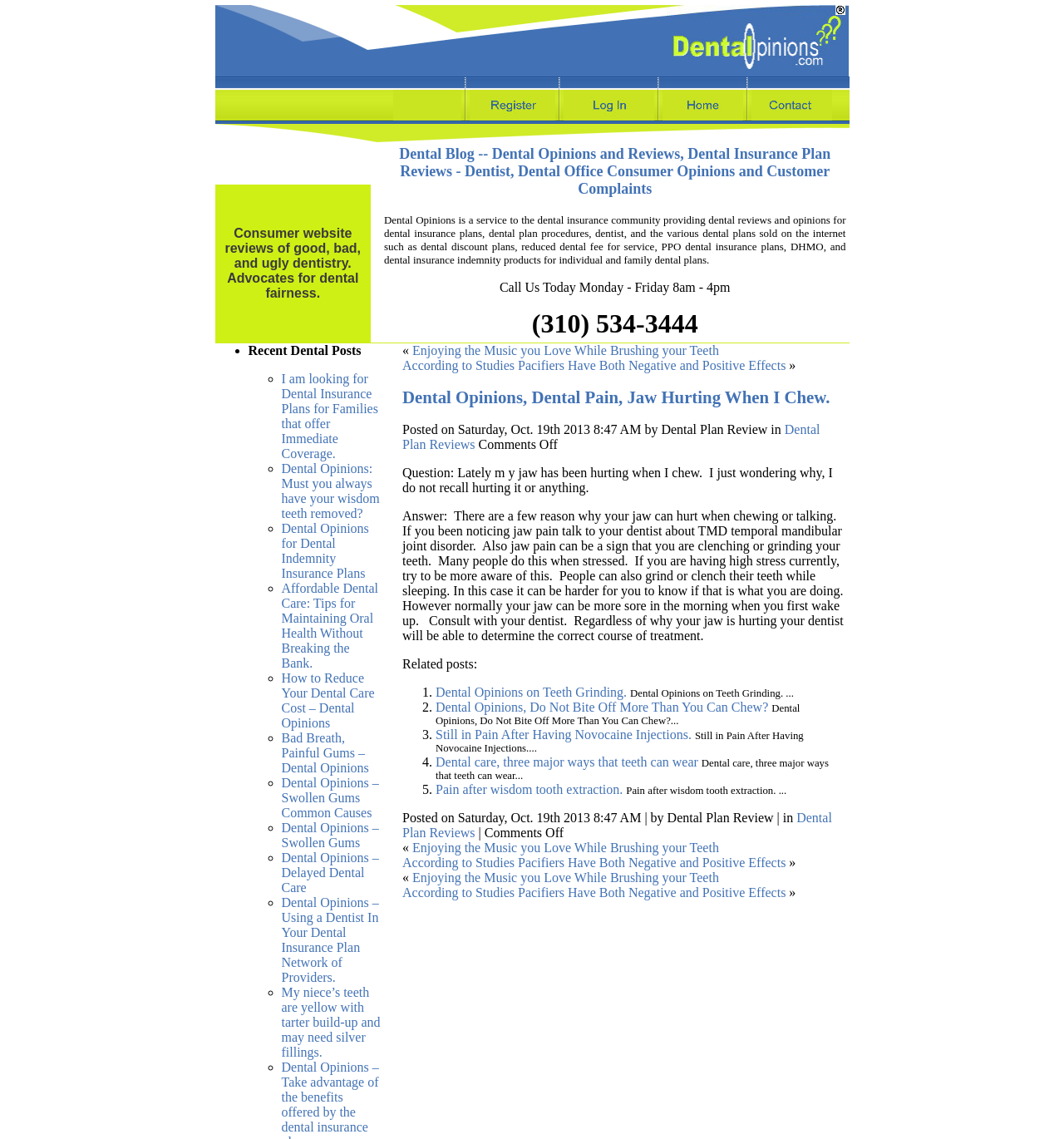Offer a detailed explanation of the webpage layout and contents.

This webpage is a dental blog that provides reviews and opinions on dental insurance plans, dental care, and dentists. At the top of the page, there is a logo image and a navigation menu with several links. Below the navigation menu, there is a section with multiple images and links, possibly representing different dental insurance plans or dental services.

The main content of the page is divided into several sections. The first section has a heading that reads "Dental Blog -- Dental Opinions and Reviews, Dental Insurance Plan Reviews - Dentist, Dental Office Consumer Opinions and Customer Complaints" and provides a brief description of the service offered by Dental Opinions. Below this section, there is a table with two columns, where the left column has a list of links to recent dental posts, and the right column has a list of links to other dental-related articles.

The recent dental posts section lists 12 links to different articles, each with a brief description. The articles cover various topics, including dental insurance plans, dental care, and oral health. The other dental-related articles section lists several links to articles on topics such as dental indemnity insurance plans, affordable dental care, and bad breath.

At the bottom of the page, there is a section with a heading that reads "Dental Opinions, Dental Pain, Jaw Hurting When I Chew" and provides a question and answer about jaw pain when chewing. The answer explains possible reasons for jaw pain, including TMD and teeth grinding, and advises consulting a dentist for proper diagnosis and treatment.